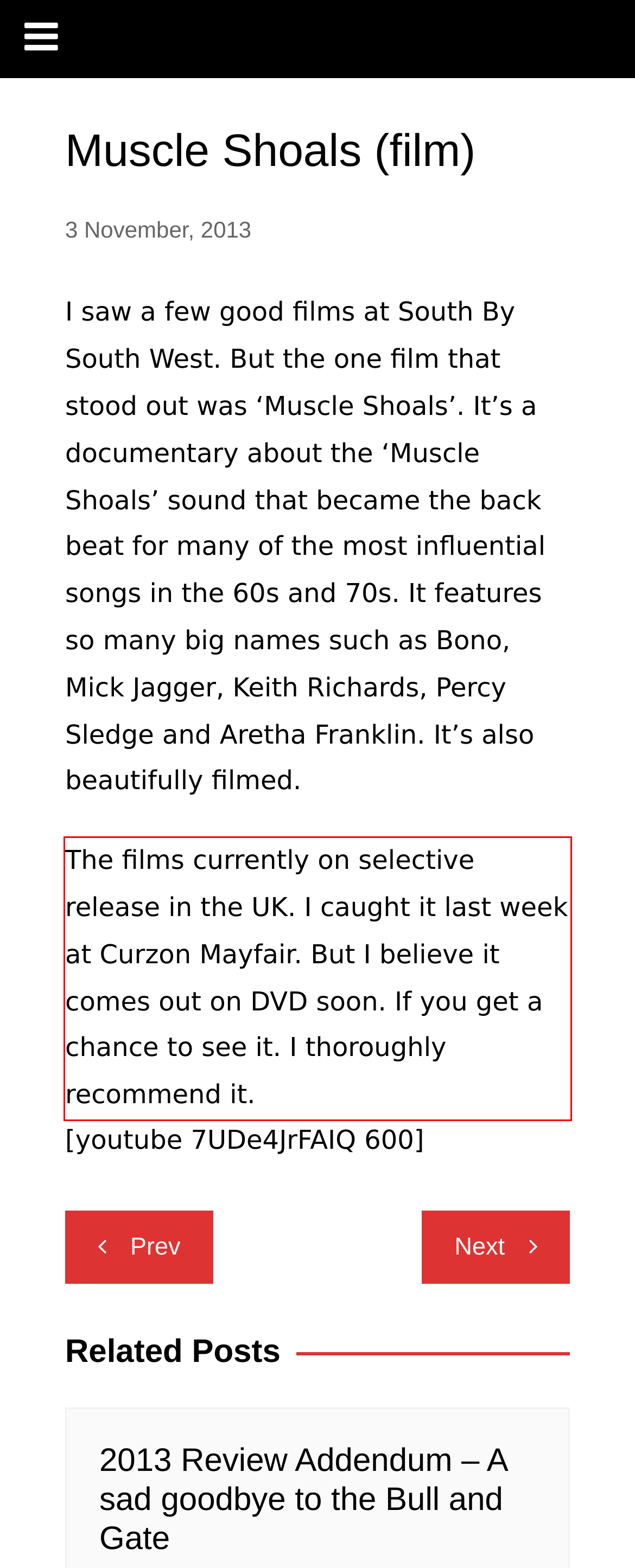Please examine the webpage screenshot containing a red bounding box and use OCR to recognize and output the text inside the red bounding box.

The films currently on selective release in the UK. I caught it last week at Curzon Mayfair. But I believe it comes out on DVD soon. If you get a chance to see it. I thoroughly recommend it.